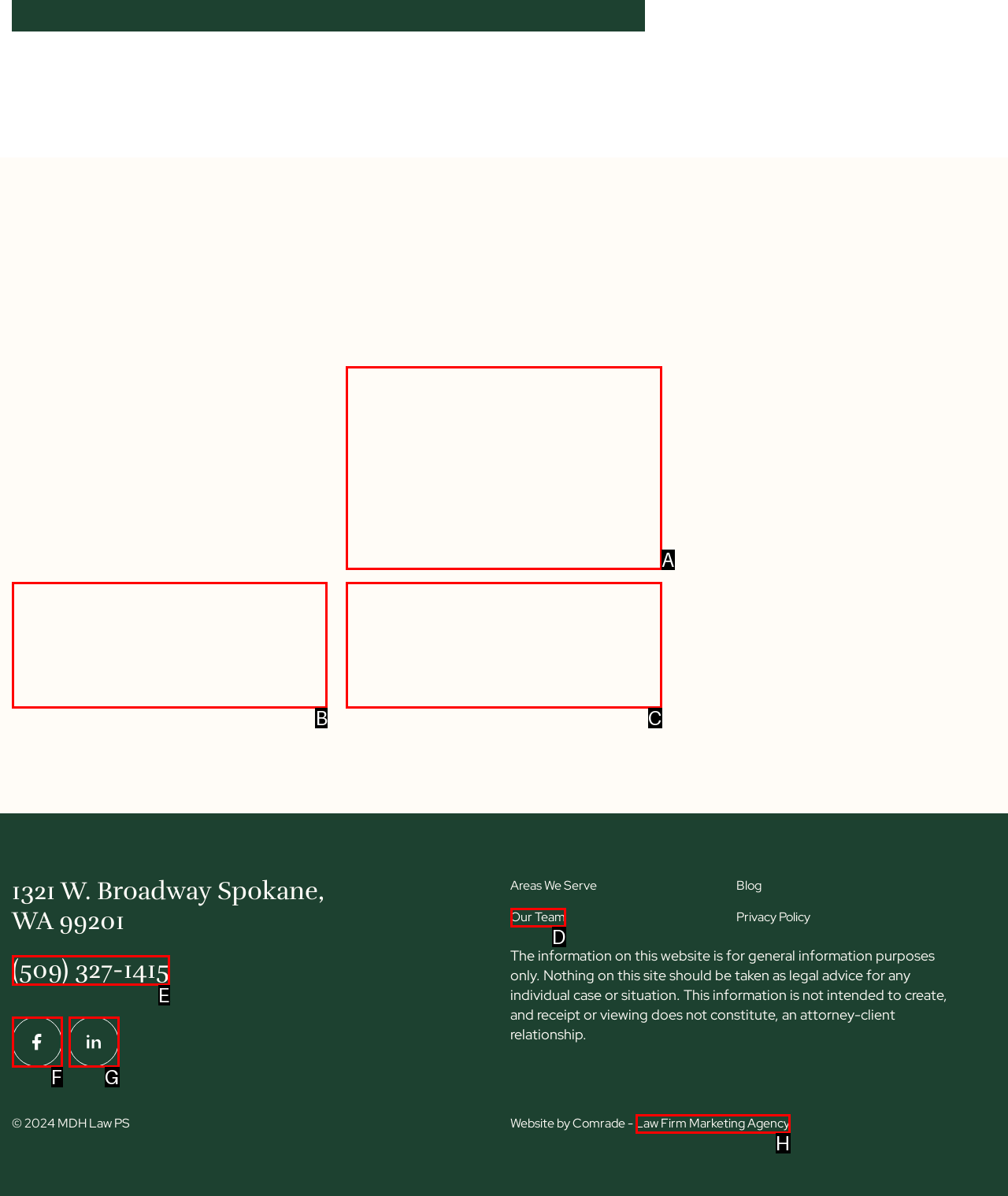Tell me which one HTML element best matches the description: VITAL in the media Answer with the option's letter from the given choices directly.

None